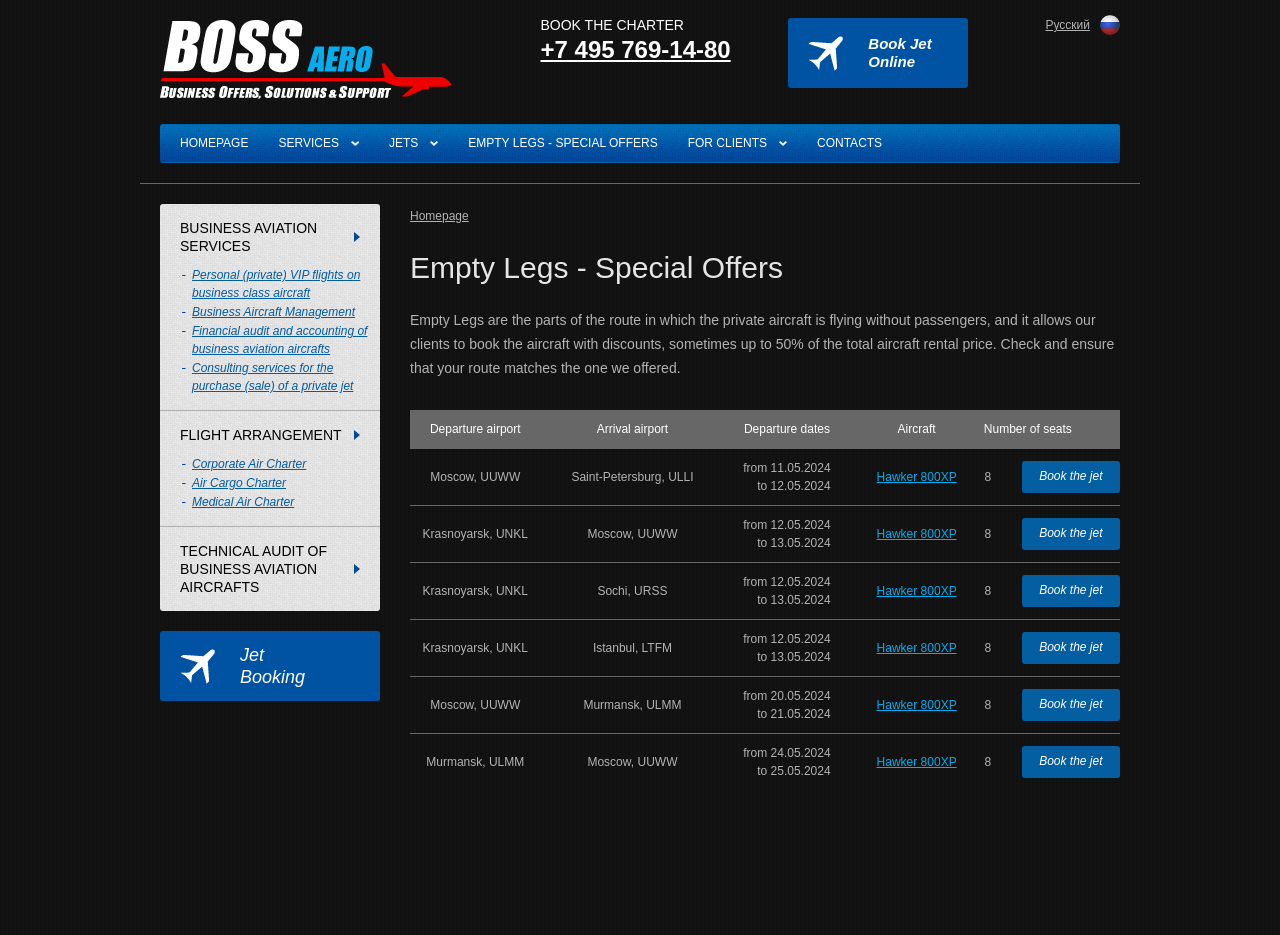Please reply with a single word or brief phrase to the question: 
What is the purpose of empty legs?

Discounted flights